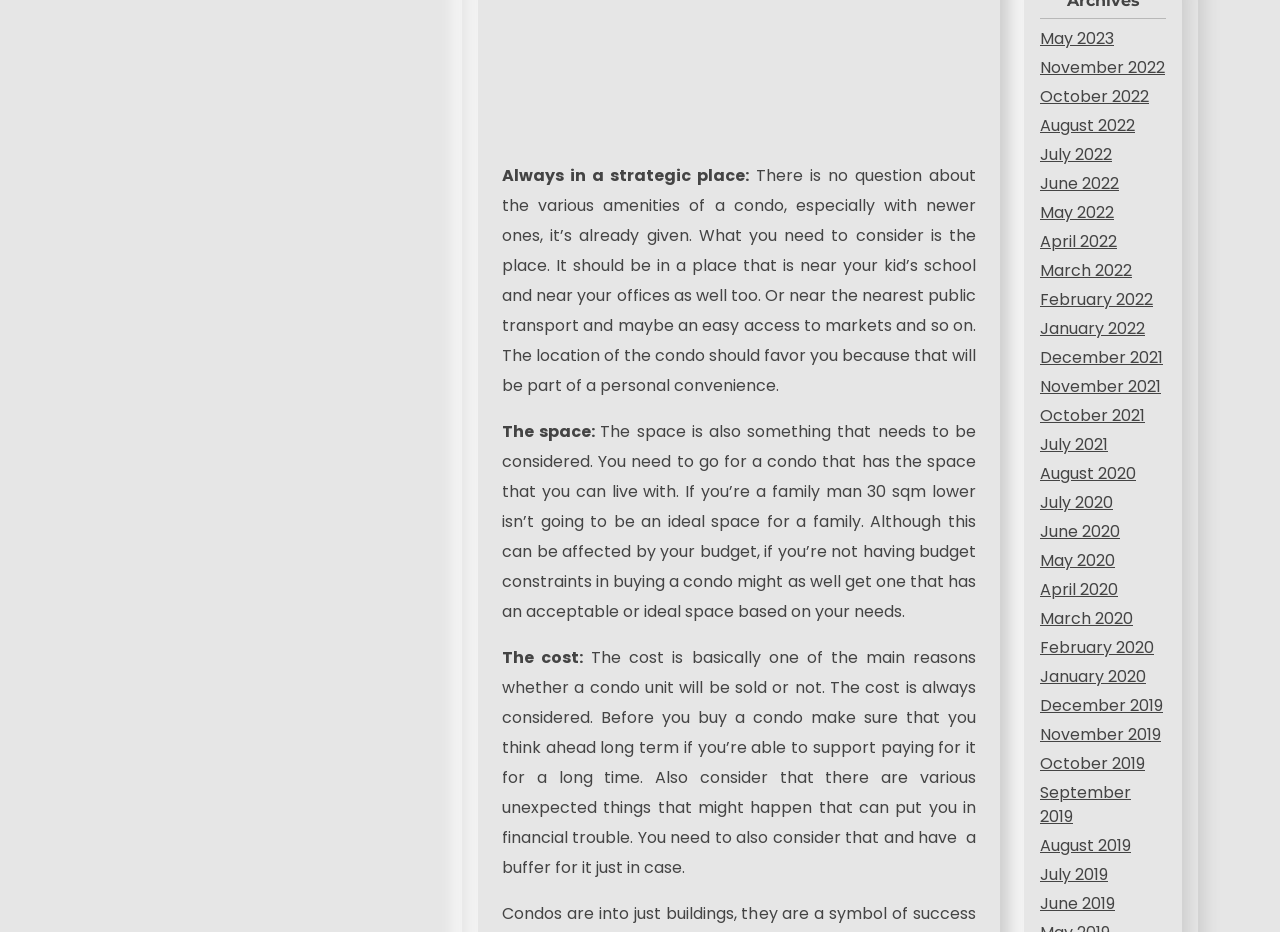From the element description April 2020, predict the bounding box coordinates of the UI element. The coordinates must be specified in the format (top-left x, top-left y, bottom-right x, bottom-right y) and should be within the 0 to 1 range.

[0.812, 0.62, 0.873, 0.645]